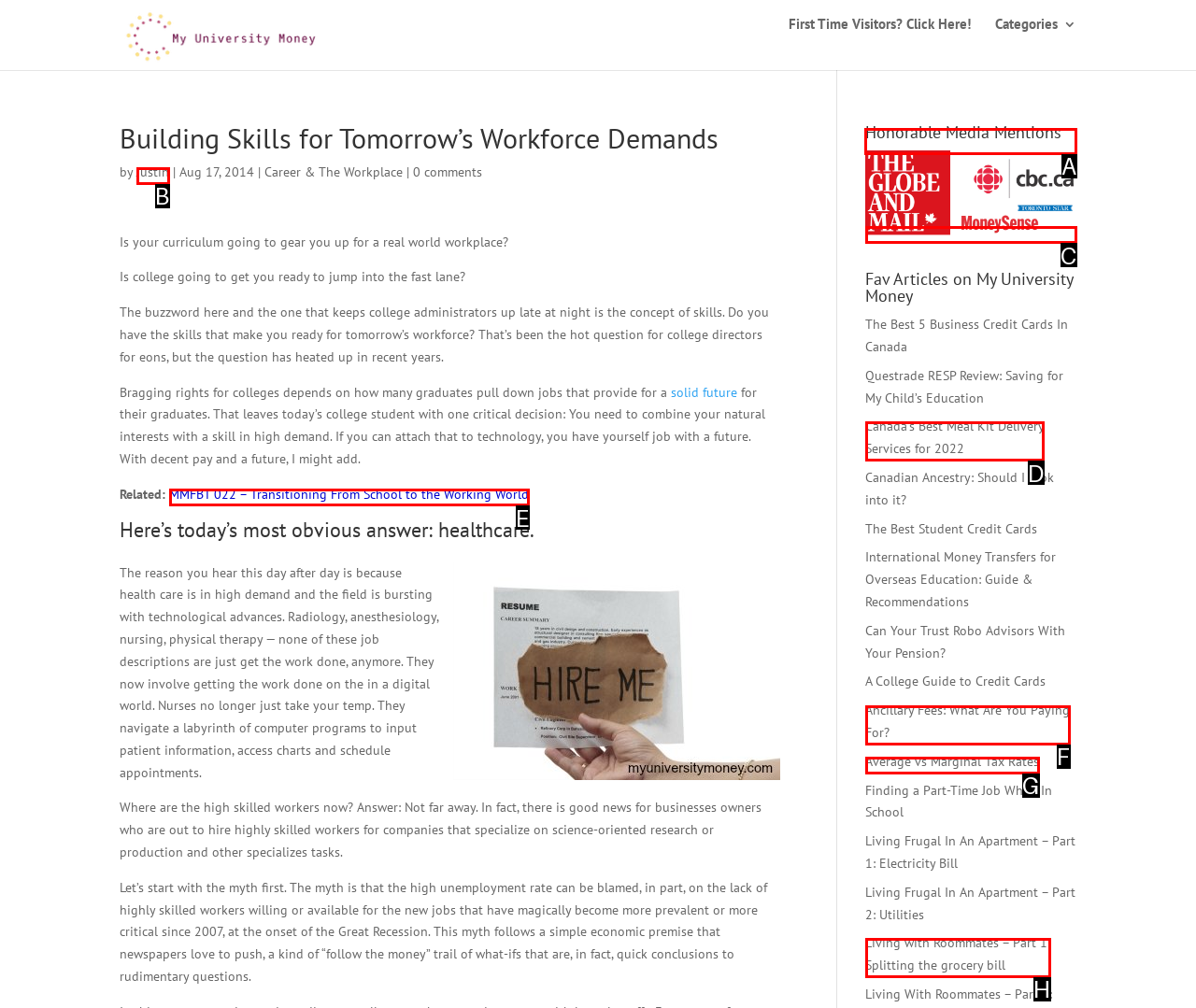Select the correct UI element to click for this task: Check out 'Honorable Media Mentions'.
Answer using the letter from the provided options.

A